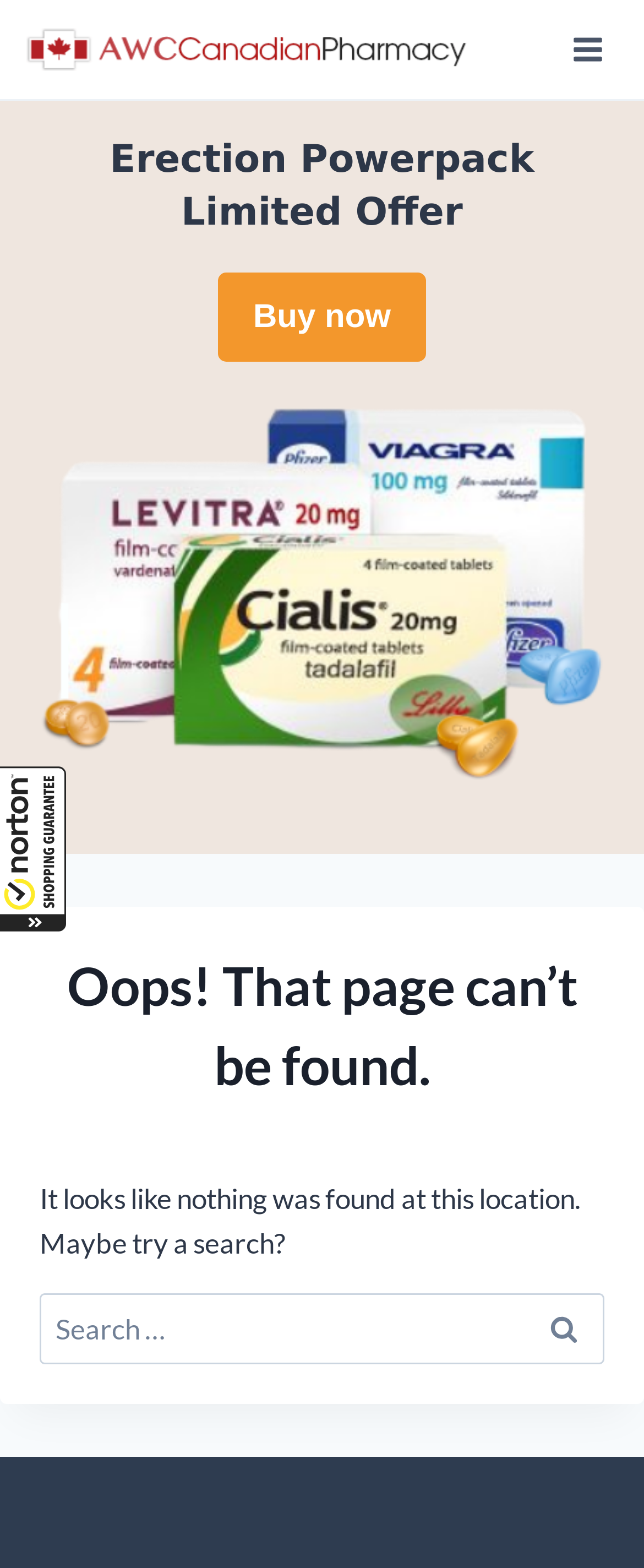Given the element description Toggle Menu, identify the bounding box coordinates for the UI element on the webpage screenshot. The format should be (top-left x, top-left y, bottom-right x, bottom-right y), with values between 0 and 1.

[0.865, 0.015, 0.959, 0.048]